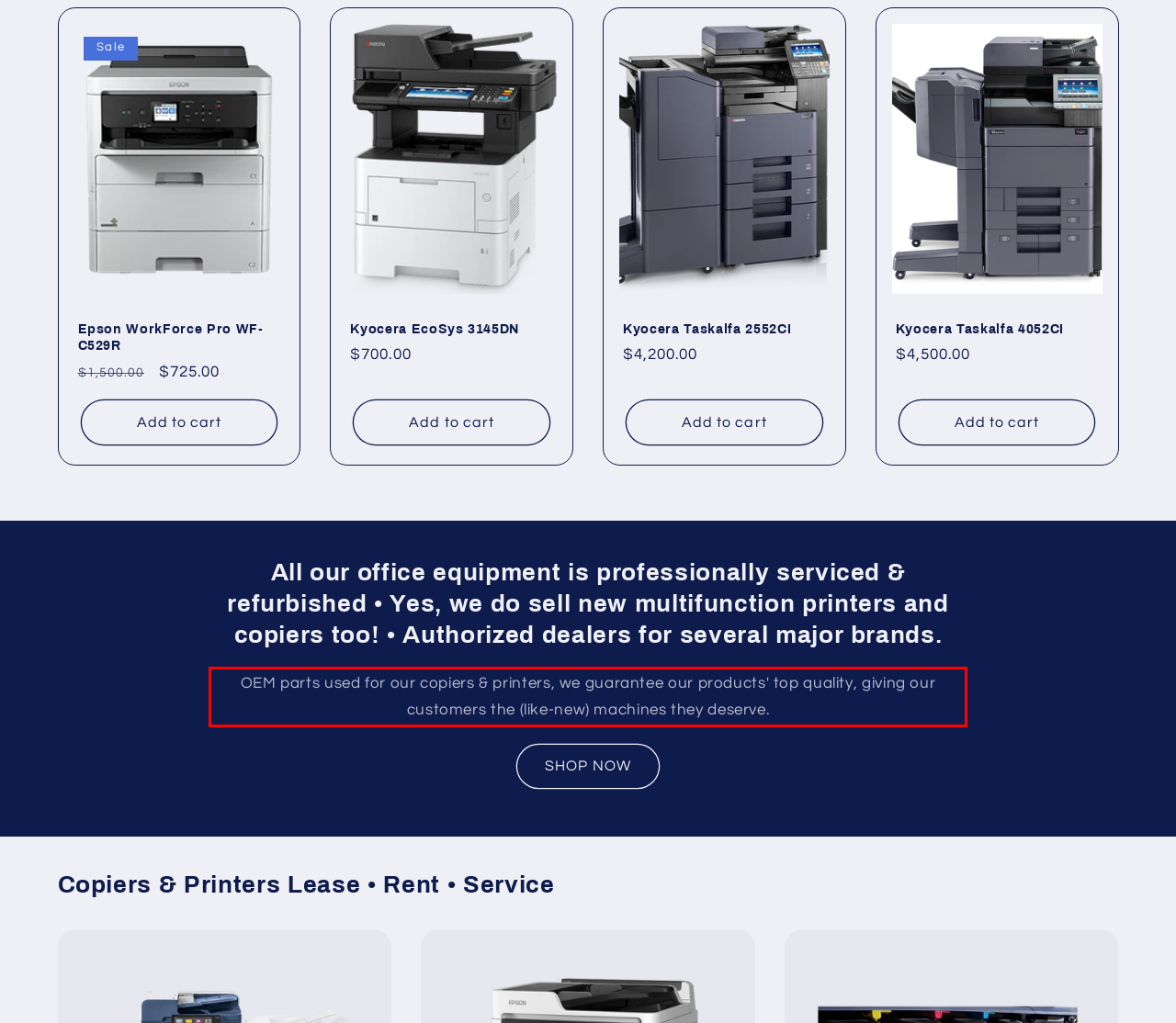Given the screenshot of the webpage, identify the red bounding box, and recognize the text content inside that red bounding box.

OEM parts used for our copiers & printers, we guarantee our products' top quality, giving our customers the (like-new) machines they deserve.